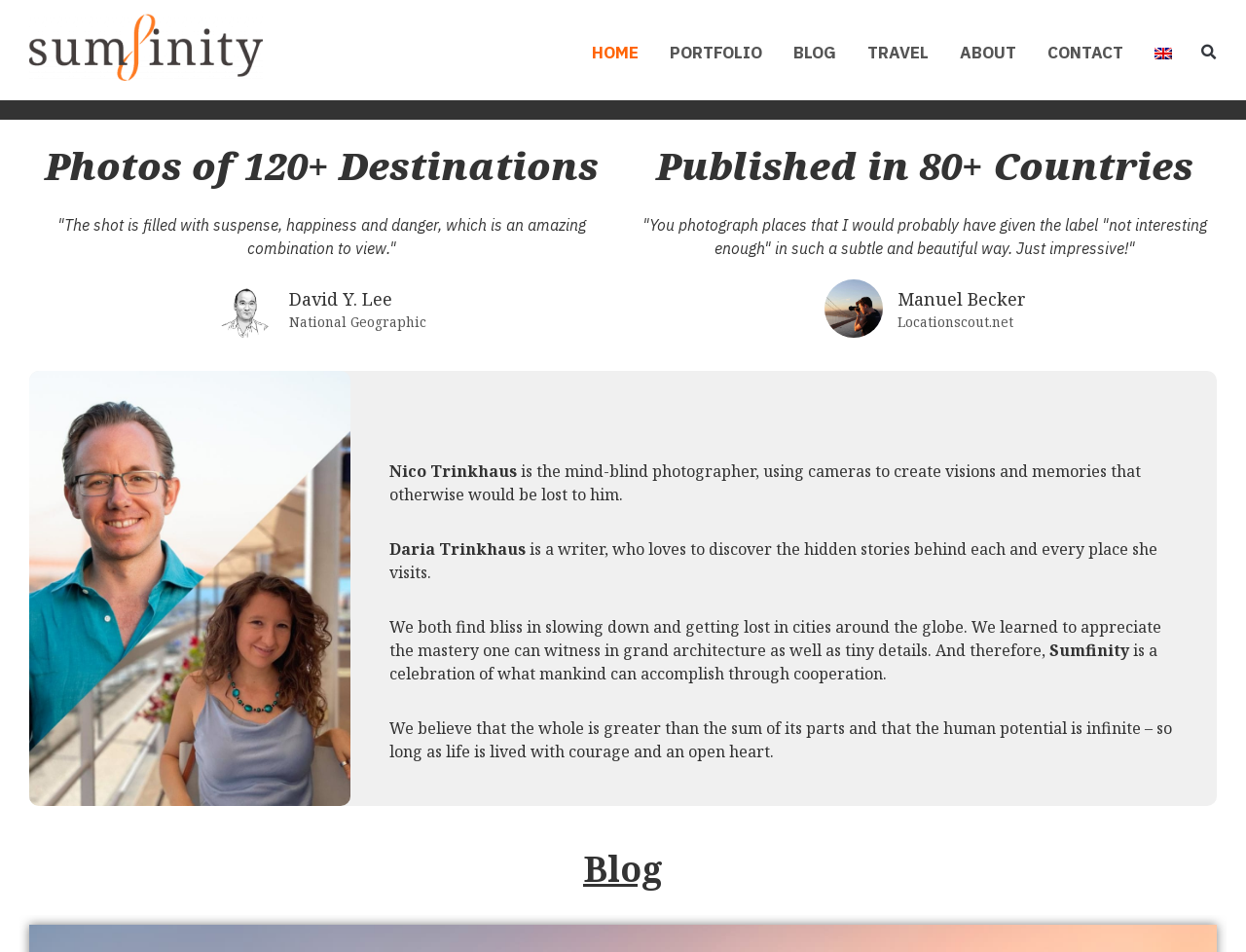Determine the main heading text of the webpage.

Photos of 120+ Destinations